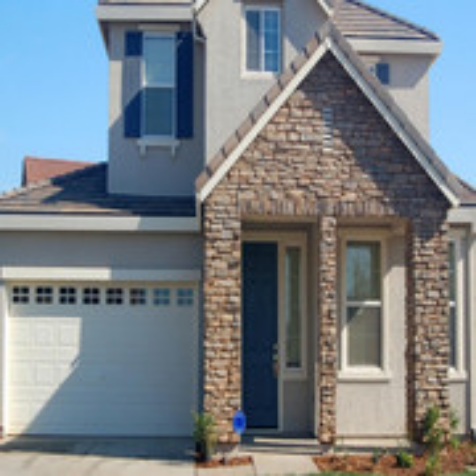Offer an in-depth caption for the image presented.

This image showcases a charming residential property characterized by its elegant architectural design. The house features a combination of materials, including smooth stucco and rustic stonework, which adds texture and visual interest. The front facade is highlighted by a steeply pitched roof, culminating in a decorative gable. 

Prominent windows framed with dark blue shutters provide a contrast against the lighter exterior, allowing for ample natural light while enhancing curb appeal. The main entrance is marked by a stylish door that complements the overall aesthetic. In front of the garage, which has a traditional roll-up door, a neatly landscaped area with small plants adds to the homey atmosphere. The image reflects the diverse housing options available in Bangalore, noted for its modern yet warm residential architecture.